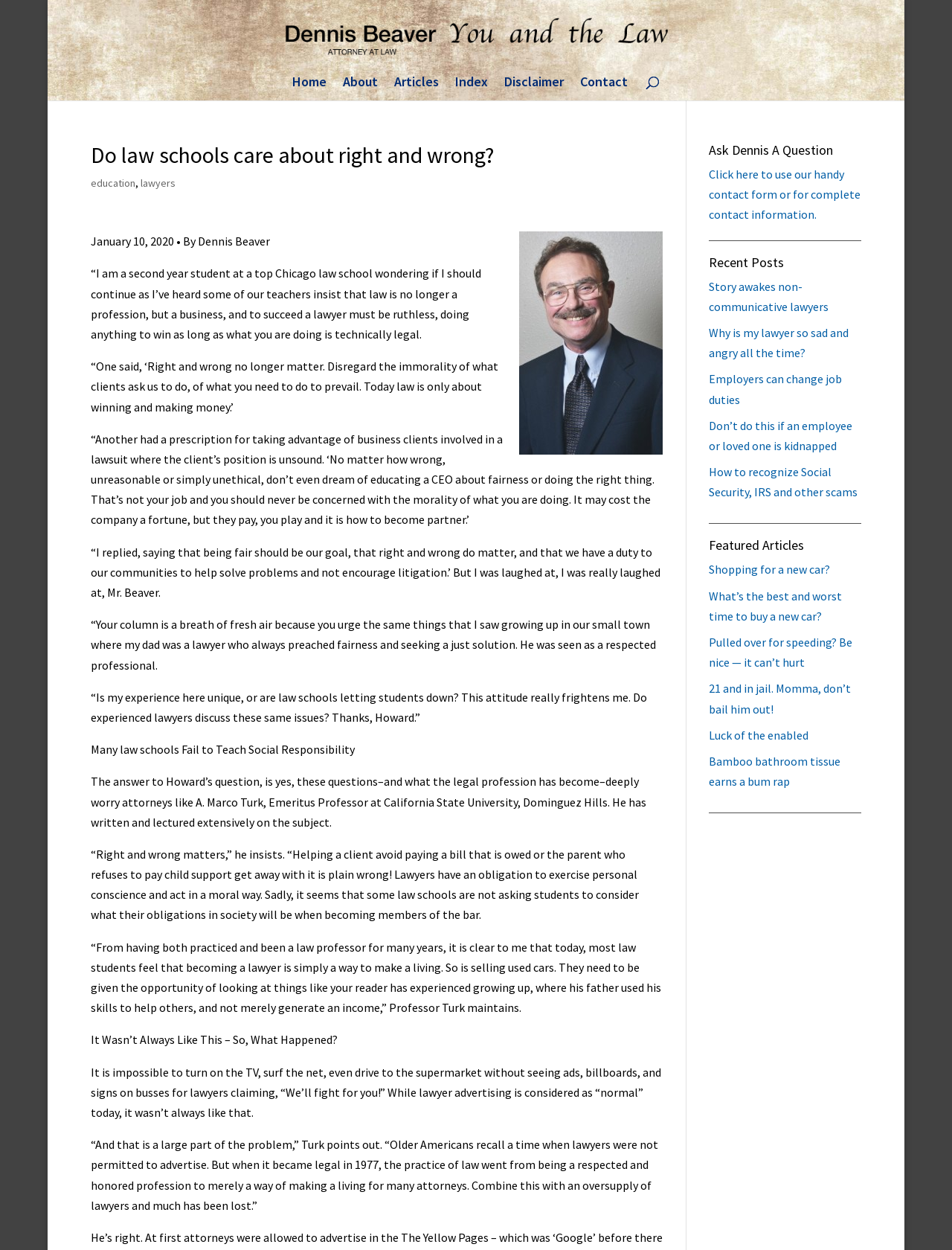Respond to the following question using a concise word or phrase: 
Is there a search function on the webpage?

Yes